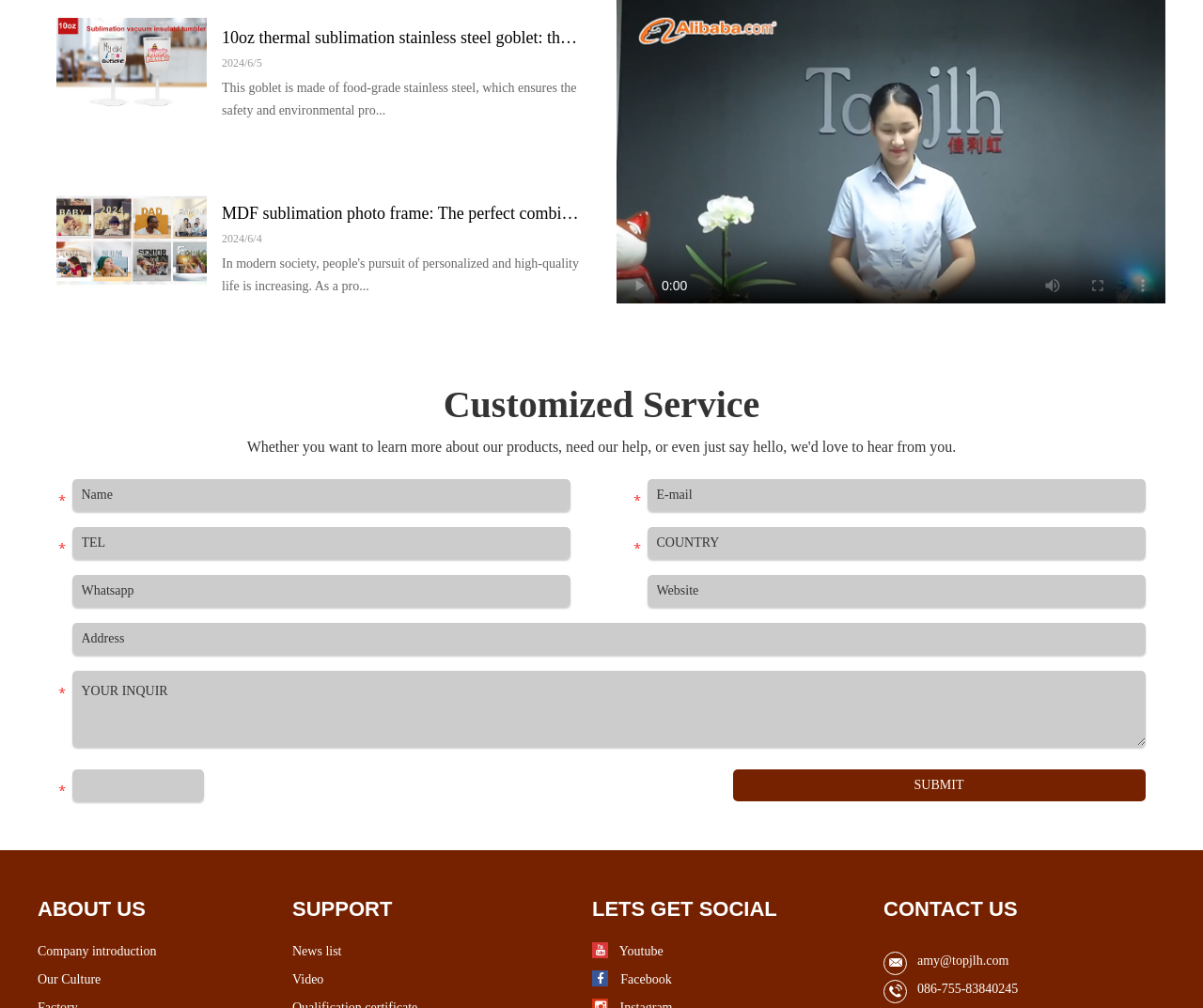Given the description: "Video", determine the bounding box coordinates of the UI element. The coordinates should be formatted as four float numbers between 0 and 1, [left, top, right, bottom].

[0.243, 0.958, 0.446, 0.986]